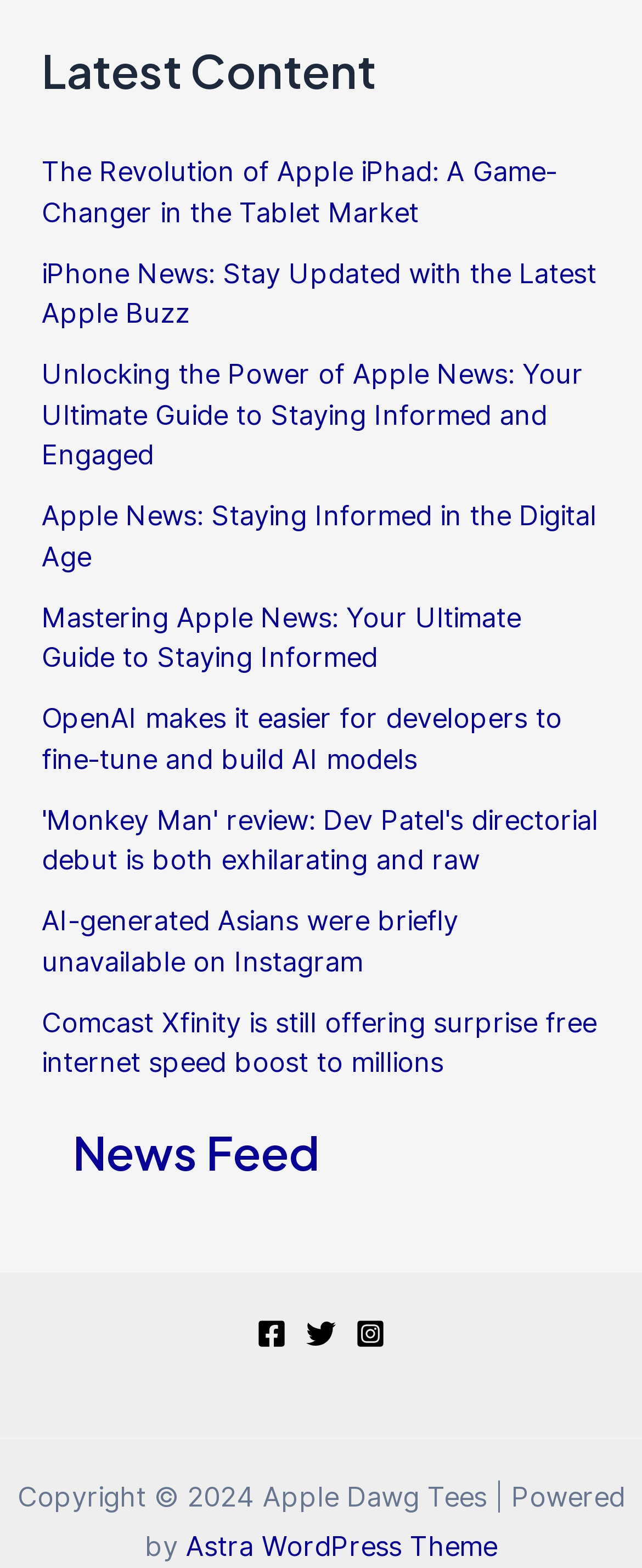Predict the bounding box coordinates of the area that should be clicked to accomplish the following instruction: "View the latest Apple iPhone news". The bounding box coordinates should consist of four float numbers between 0 and 1, i.e., [left, top, right, bottom].

[0.065, 0.099, 0.867, 0.146]